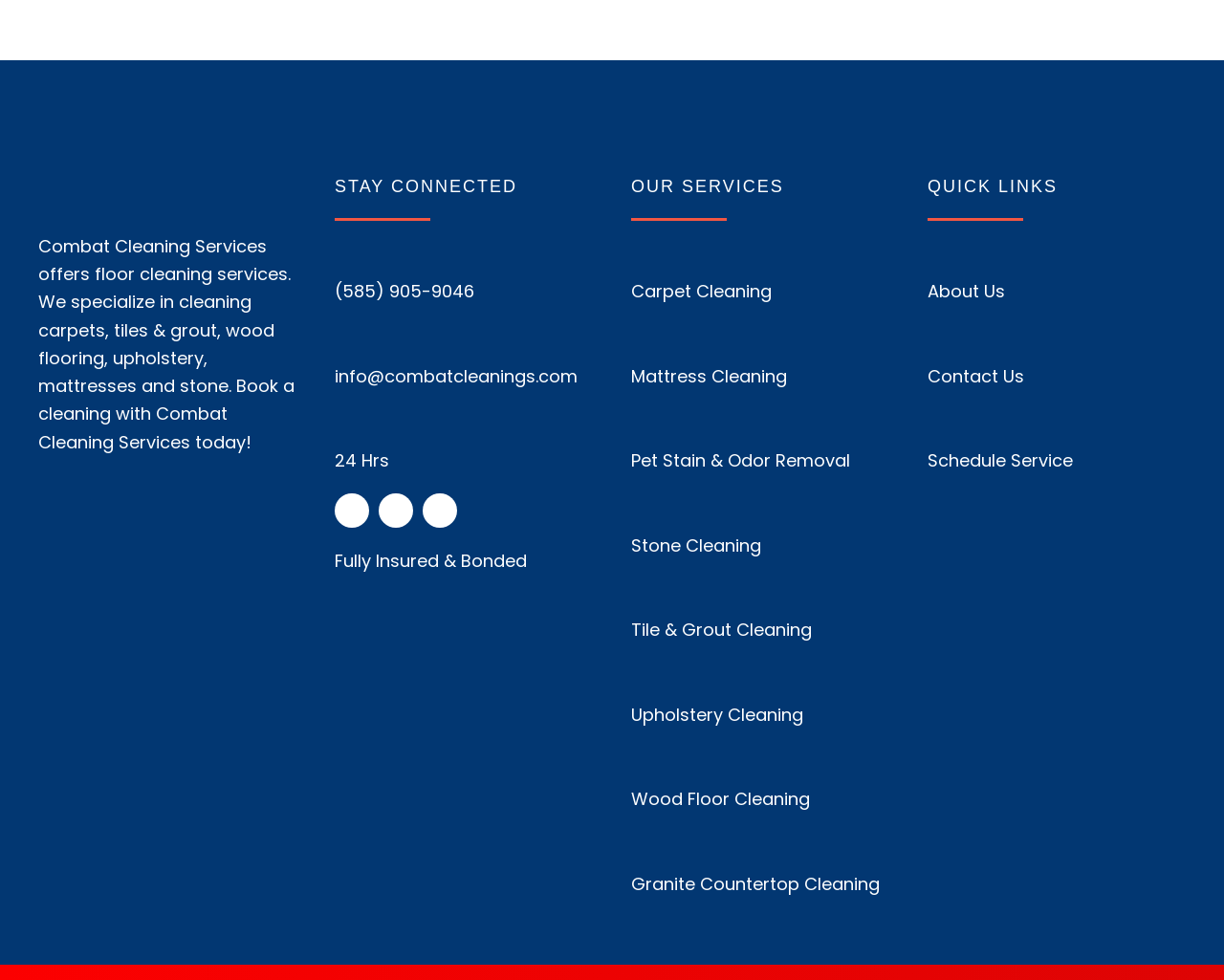What is the phone number of the company?
Using the image, answer in one word or phrase.

(585) 905-9046